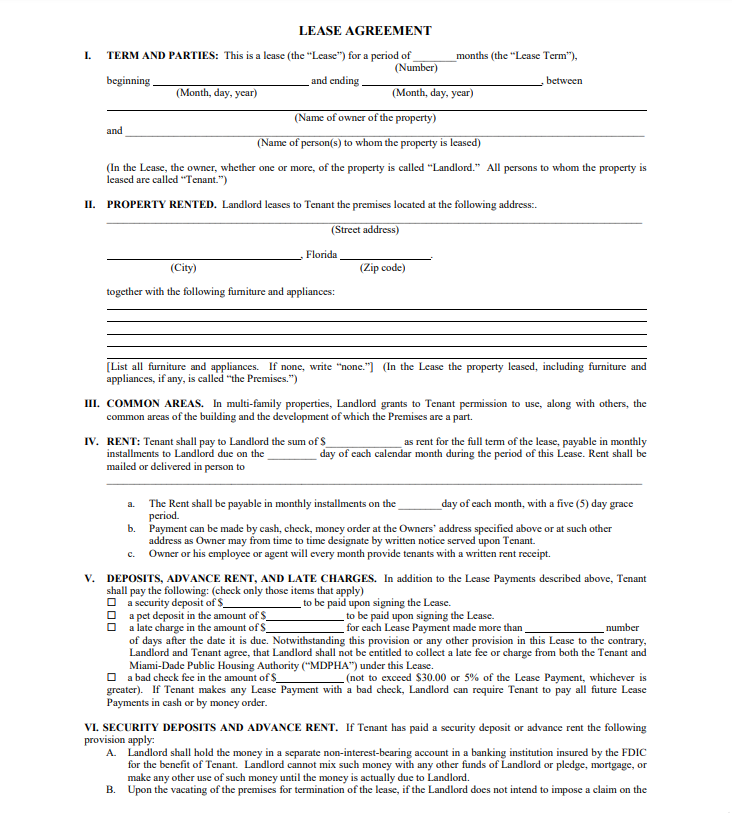Provide a comprehensive description of the image.

The image displays a detailed lease agreement document, outlining the terms and conditions for leasing a property. It includes key sections such as "Term and Parties," "Property Rented," "Common Areas," "Rent," "Deposits, Advance Rent, and Late Charges," and "Security Deposits and Advance Rent." Each section provides spaces for vital information, including the duration of the lease, property address, rental payment details, security deposits, and responsibilities of both landlord and tenant. The format is structured to guide users in filling out the necessary details for a formal lease arrangement, ensuring clarity and legal compliance in the leasing process.